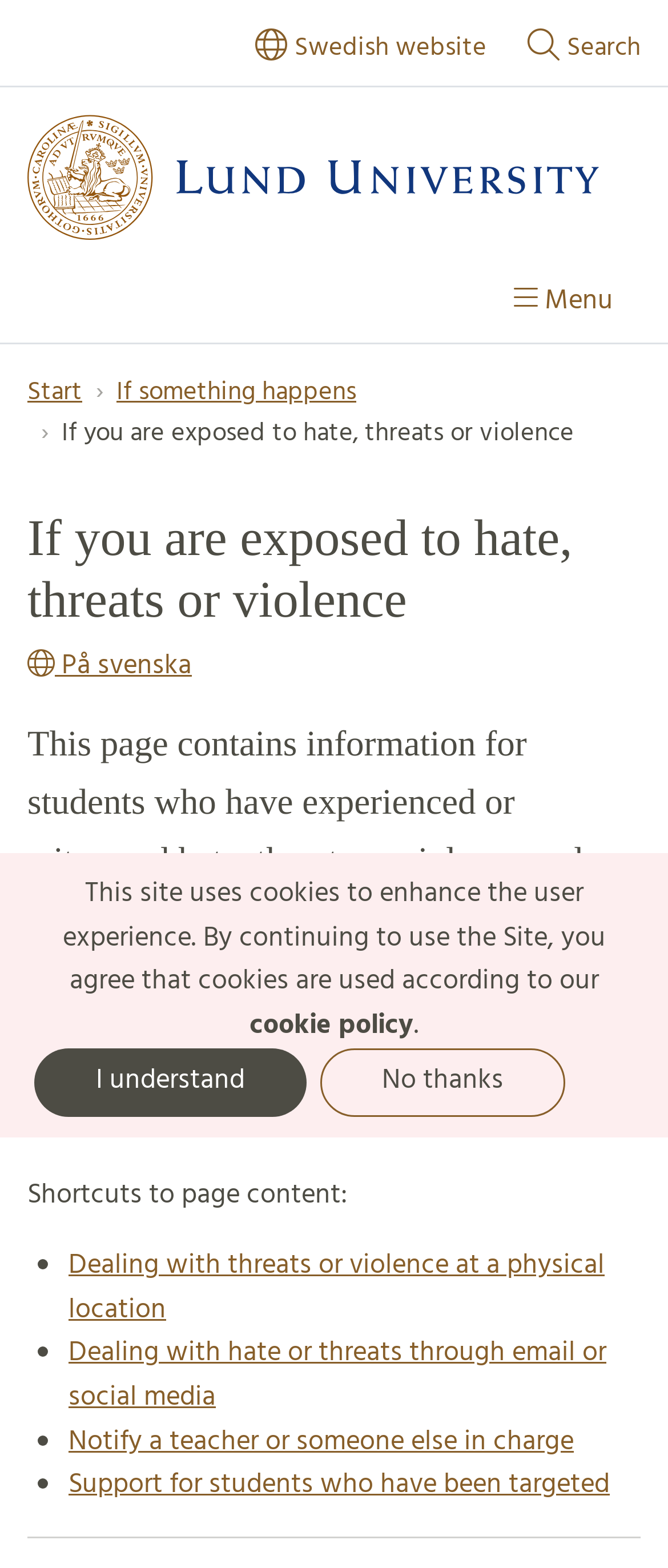Summarize the webpage with intricate details.

This webpage is about providing information and support to students who have experienced or witnessed hate, threats, or violence. At the top of the page, there is a alert section with a message about the site using cookies, accompanied by two buttons, "I understand" and "No thanks". Below this section, there is a link to the Swedish website and a search bar with a "Show or hide search" link. The Lund University logotype is also present at the top, which is a link to the home page.

The main navigation menu is located below the logotype, with a "Show menu" link that has a popup menu. There is also a breadcrumb navigation section with links to "Start" and "If something happens". The main heading of the page, "If you are exposed to hate, threats or violence", is prominent and centered.

The main content of the page is a paragraph of text that explains the purpose of the page and the university's zero-tolerance policy towards hate, threats, and violence. Below this, there are four links with shortcuts to page content, each with a bullet point marker. These links are related to dealing with threats or violence, hate or threats through email or social media, notifying a teacher or someone in charge, and support for students who have been targeted.

At the very bottom of the page, there is a horizontal separator line.